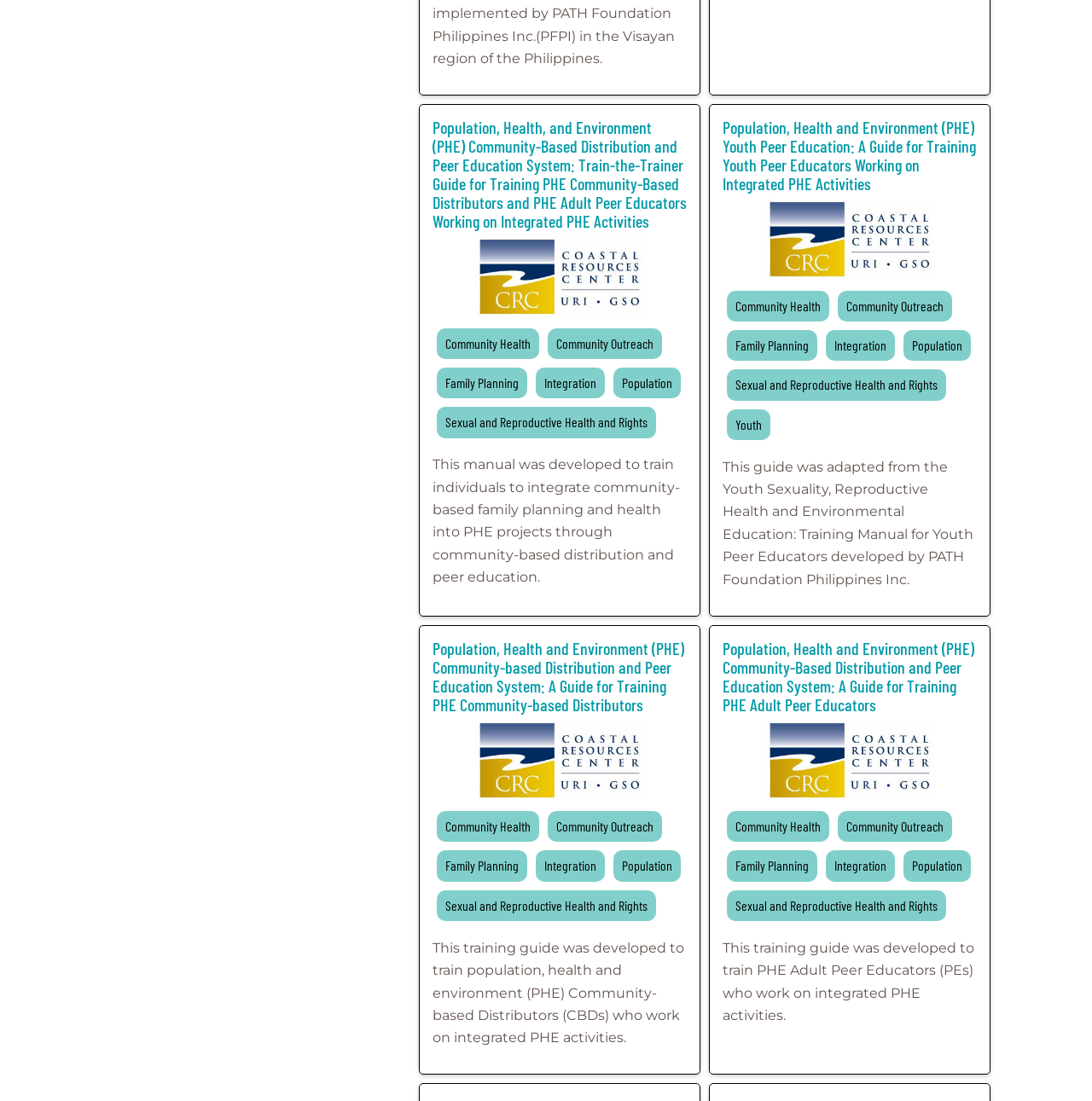Determine the bounding box coordinates of the region that needs to be clicked to achieve the task: "Read the manual for training youth peer educators working on integrated PHE activities".

[0.662, 0.107, 0.894, 0.175]